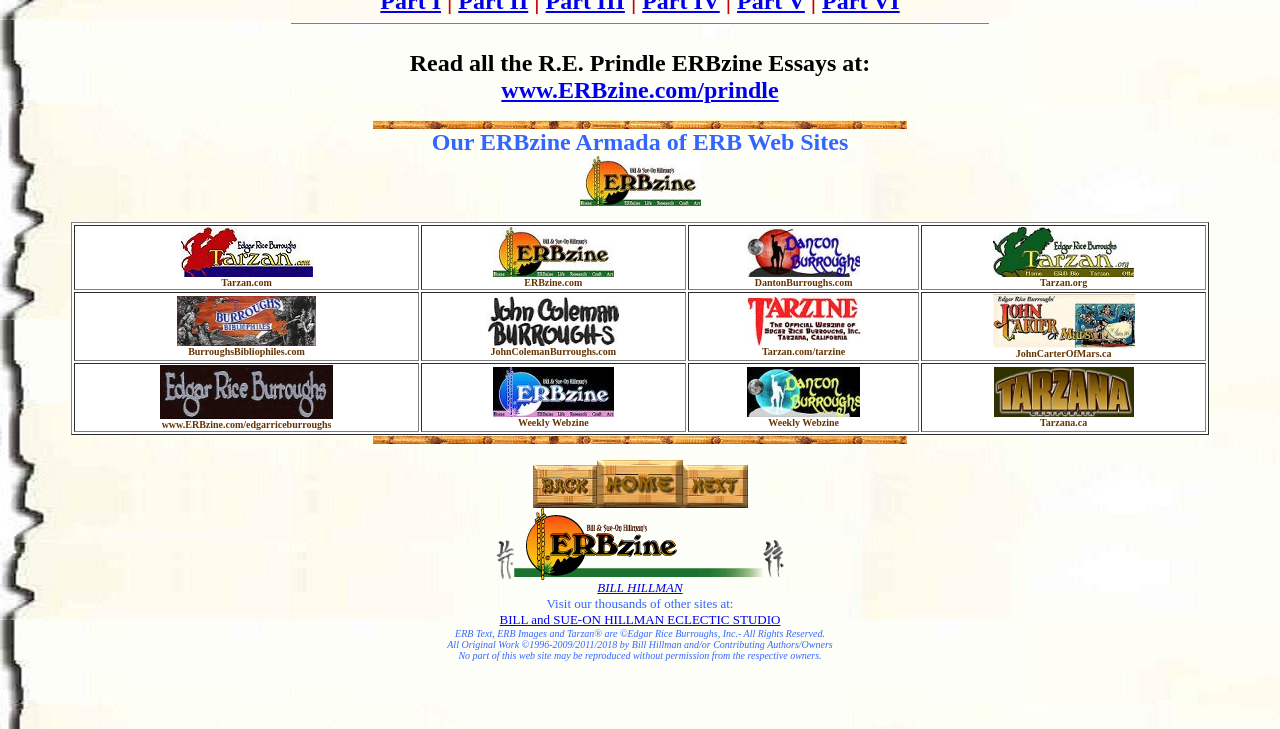Please identify the bounding box coordinates of the area that needs to be clicked to follow this instruction: "Explore BILL and SUE-ON HILLMAN ECLECTIC STUDIO".

[0.39, 0.84, 0.61, 0.86]